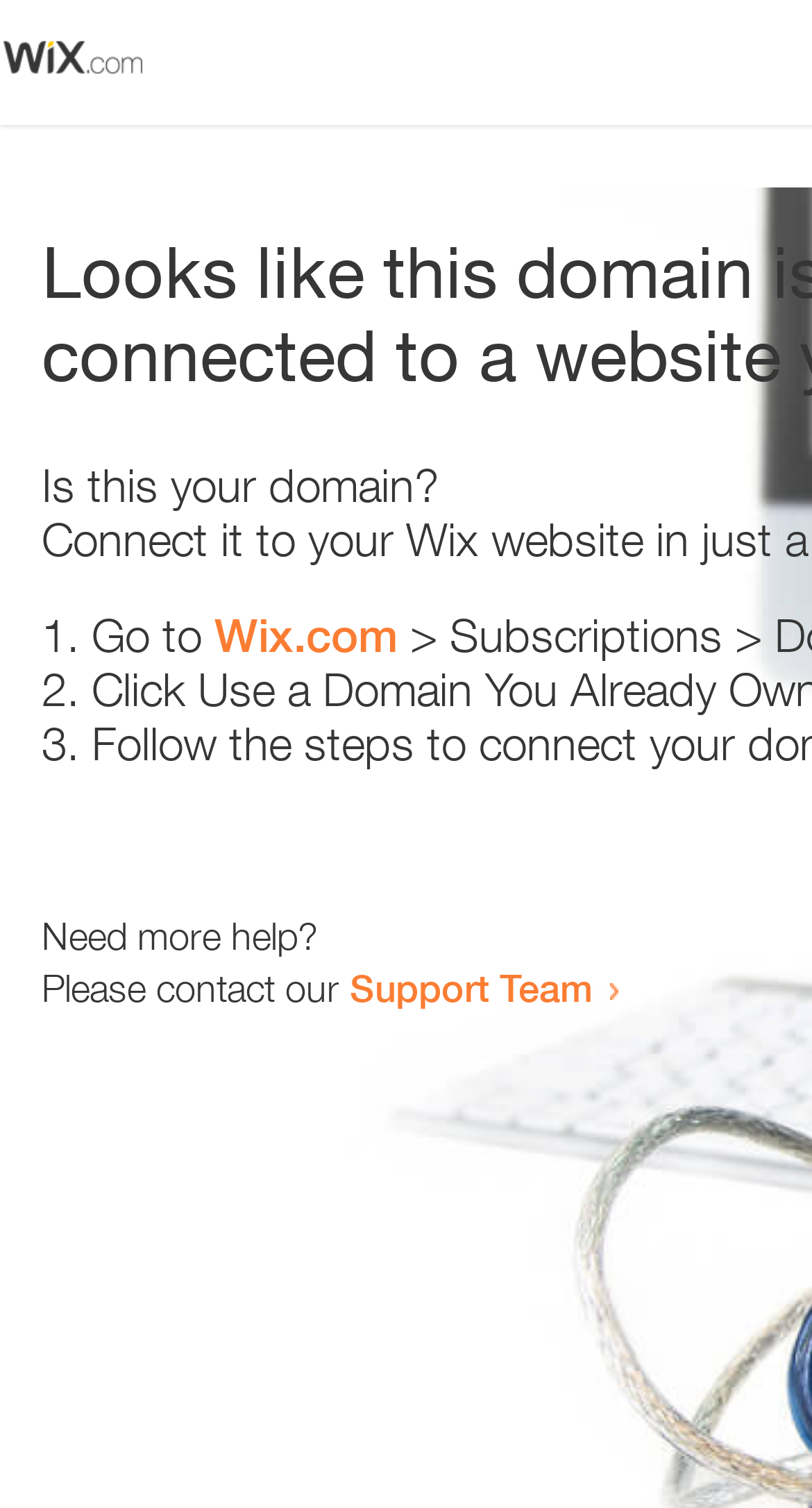Give the bounding box coordinates for this UI element: "Support Team". The coordinates should be four float numbers between 0 and 1, arranged as [left, top, right, bottom].

[0.431, 0.64, 0.731, 0.67]